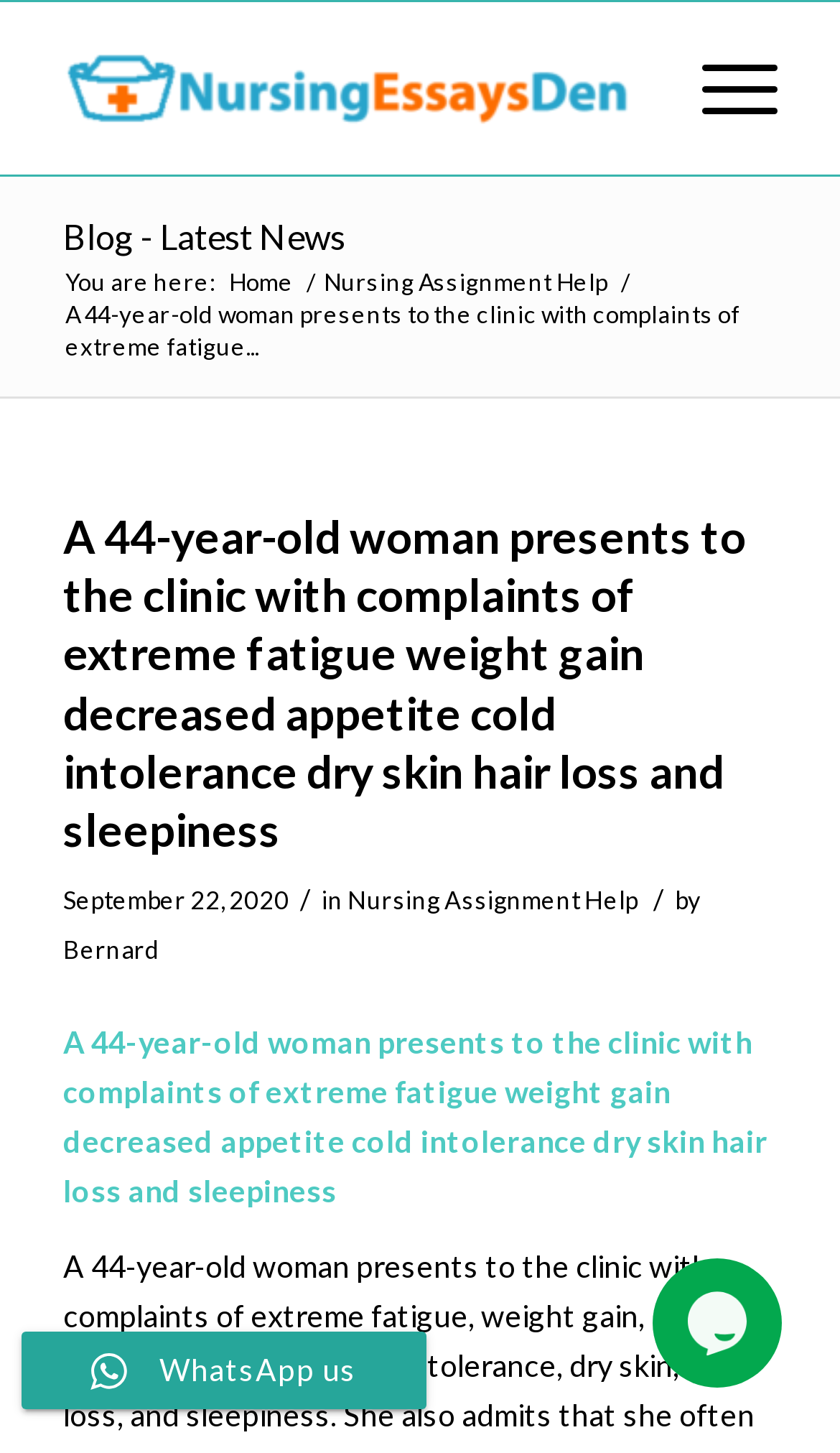Identify the bounding box for the element characterized by the following description: "alt="Nursing Essays Den"".

[0.075, 0.001, 0.755, 0.12]